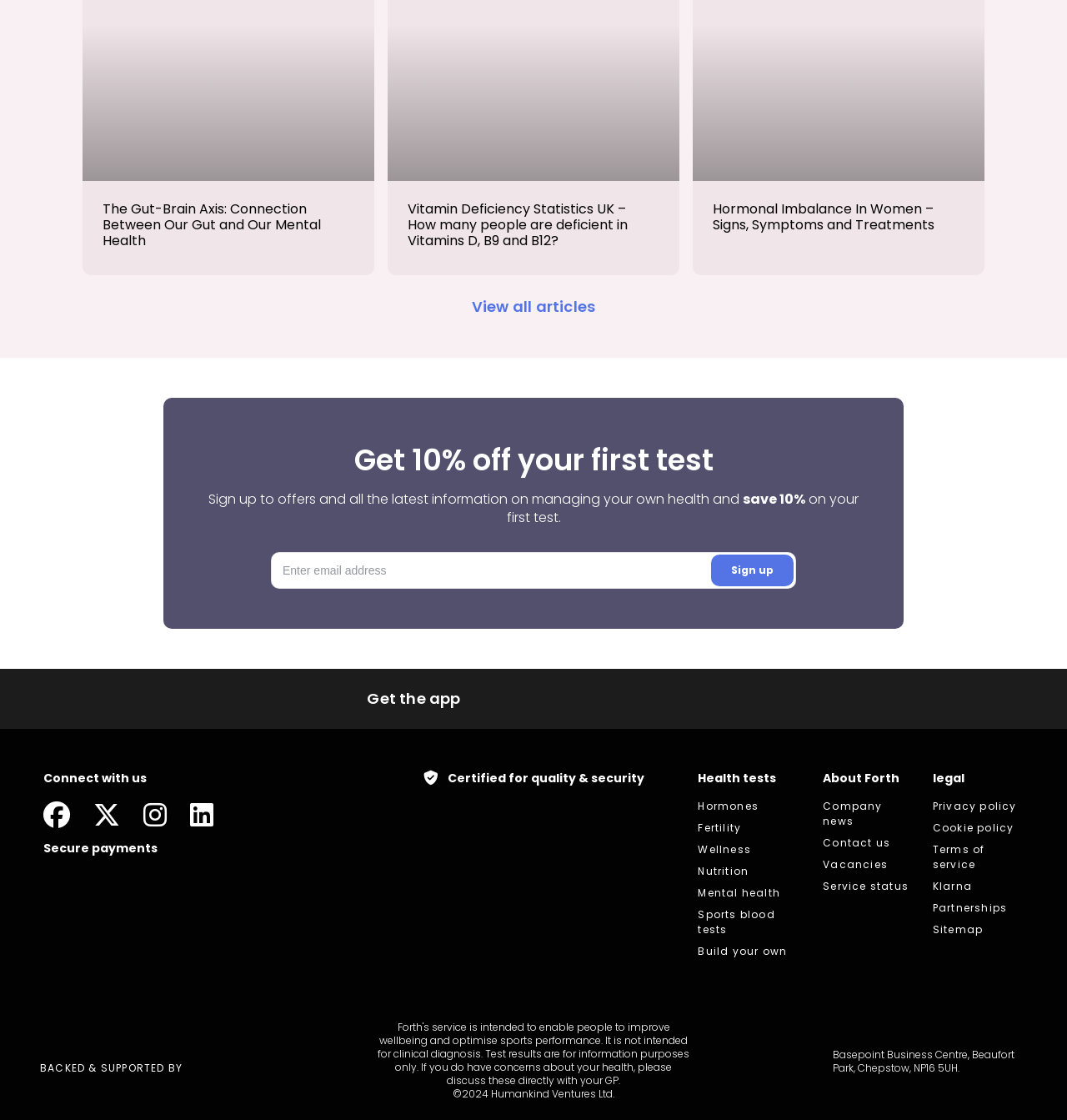Find the bounding box coordinates of the element you need to click on to perform this action: 'Follow The Spritzler Report on LinkedIn'. The coordinates should be represented by four float values between 0 and 1, in the format [left, top, right, bottom].

None